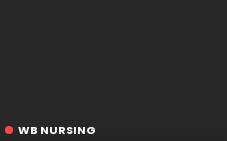Answer the question below in one word or phrase:
What is the focus of the WB nursing programs?

Nursing education and resources